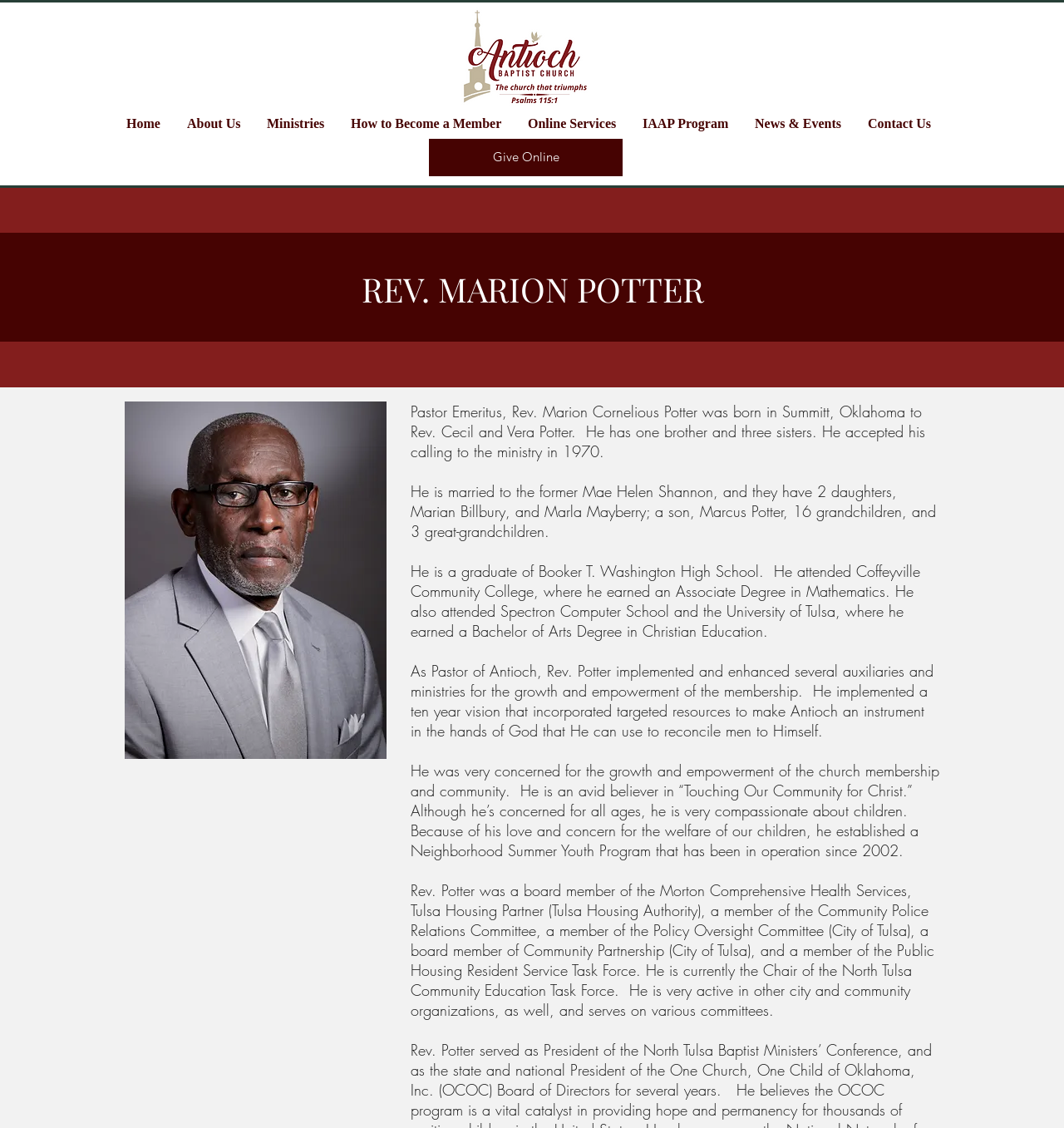Provide a brief response to the question below using one word or phrase:
How many daughters does Rev. Potter have?

2